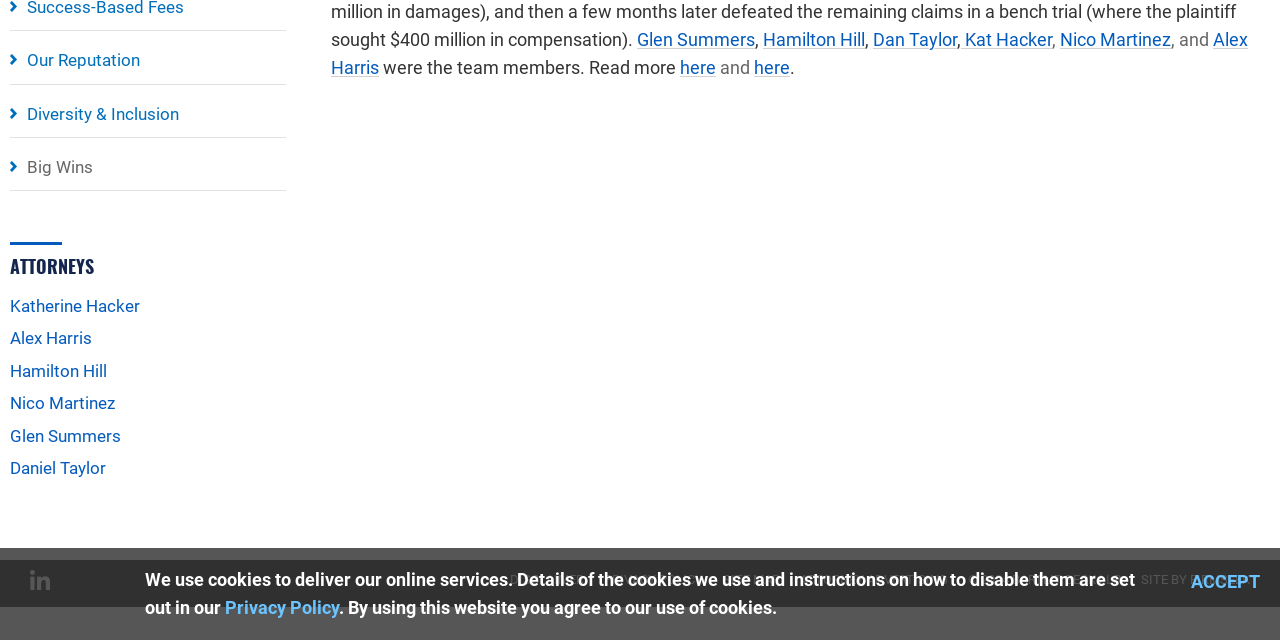From the element description Privacy Policy, predict the bounding box coordinates of the UI element. The coordinates must be specified in the format (top-left x, top-left y, bottom-right x, bottom-right y) and should be within the 0 to 1 range.

[0.472, 0.894, 0.549, 0.918]